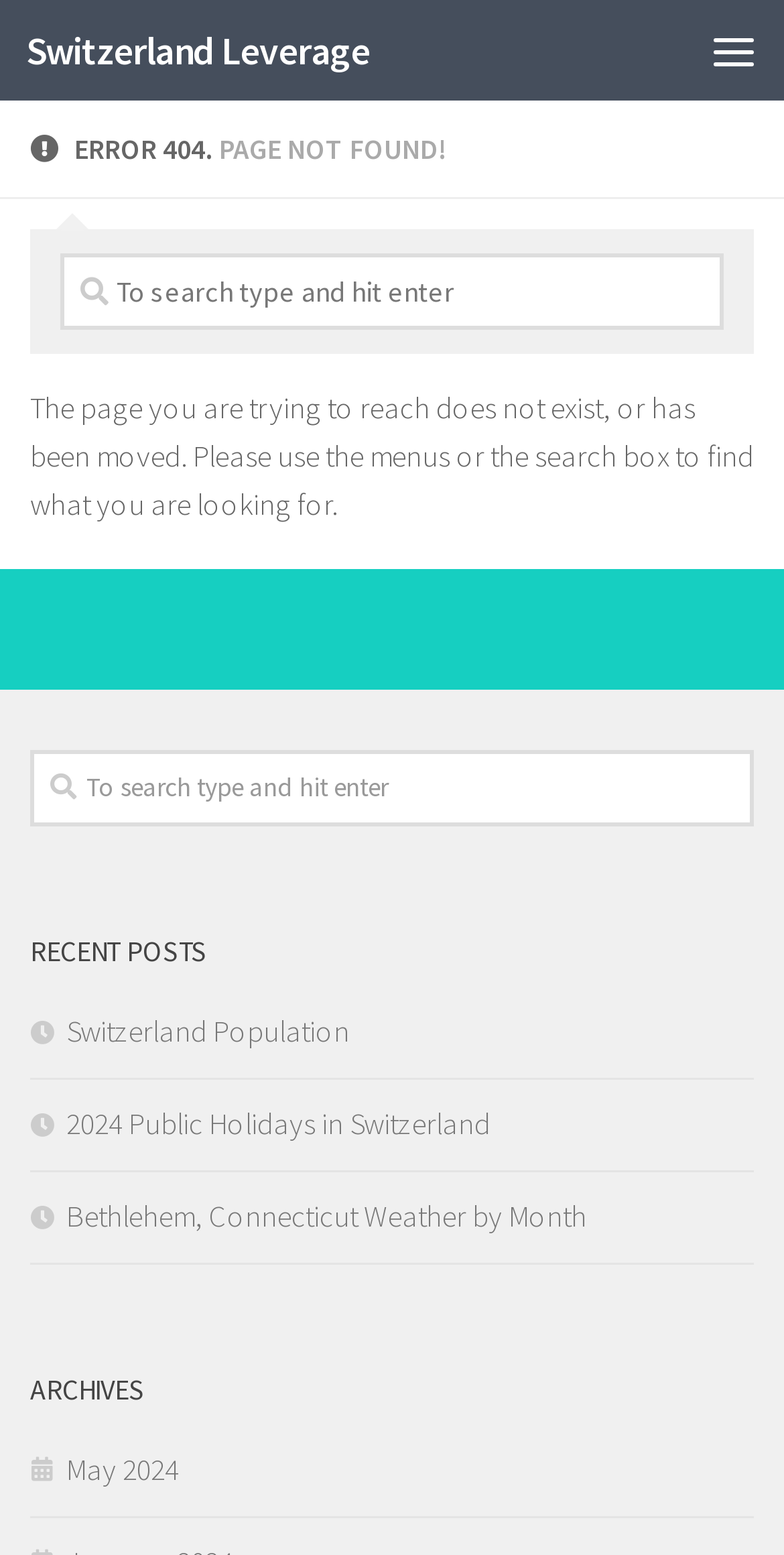How many links are available in the RECENT POSTS section?
Refer to the screenshot and deliver a thorough answer to the question presented.

There are three links available in the RECENT POSTS section, which are 'Switzerland Population', '2024 Public Holidays in Switzerland', and 'Bethlehem, Connecticut Weather by Month'.